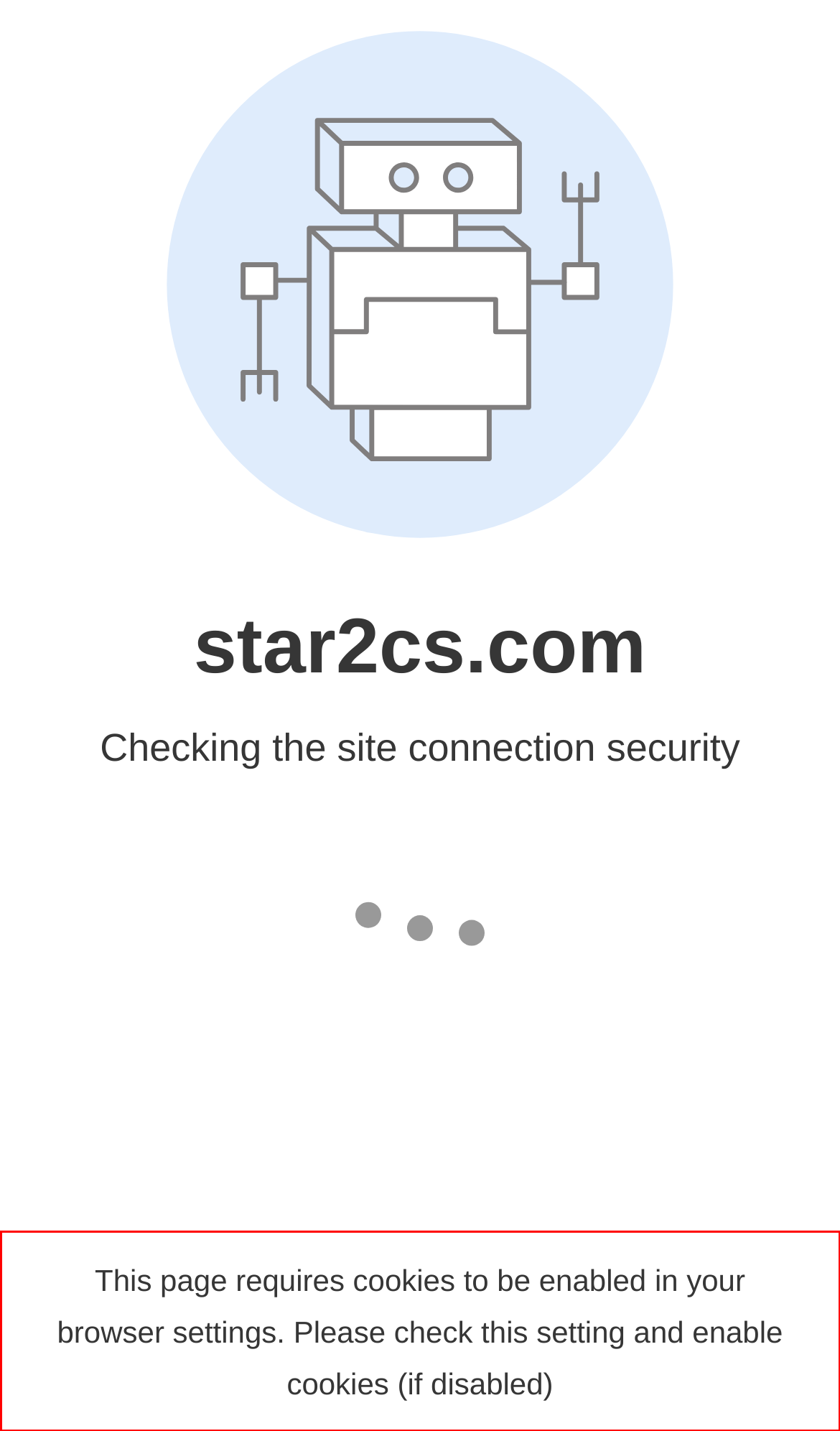You are provided with a webpage screenshot that includes a red rectangle bounding box. Extract the text content from within the bounding box using OCR.

This page requires cookies to be enabled in your browser settings. Please check this setting and enable cookies (if disabled)